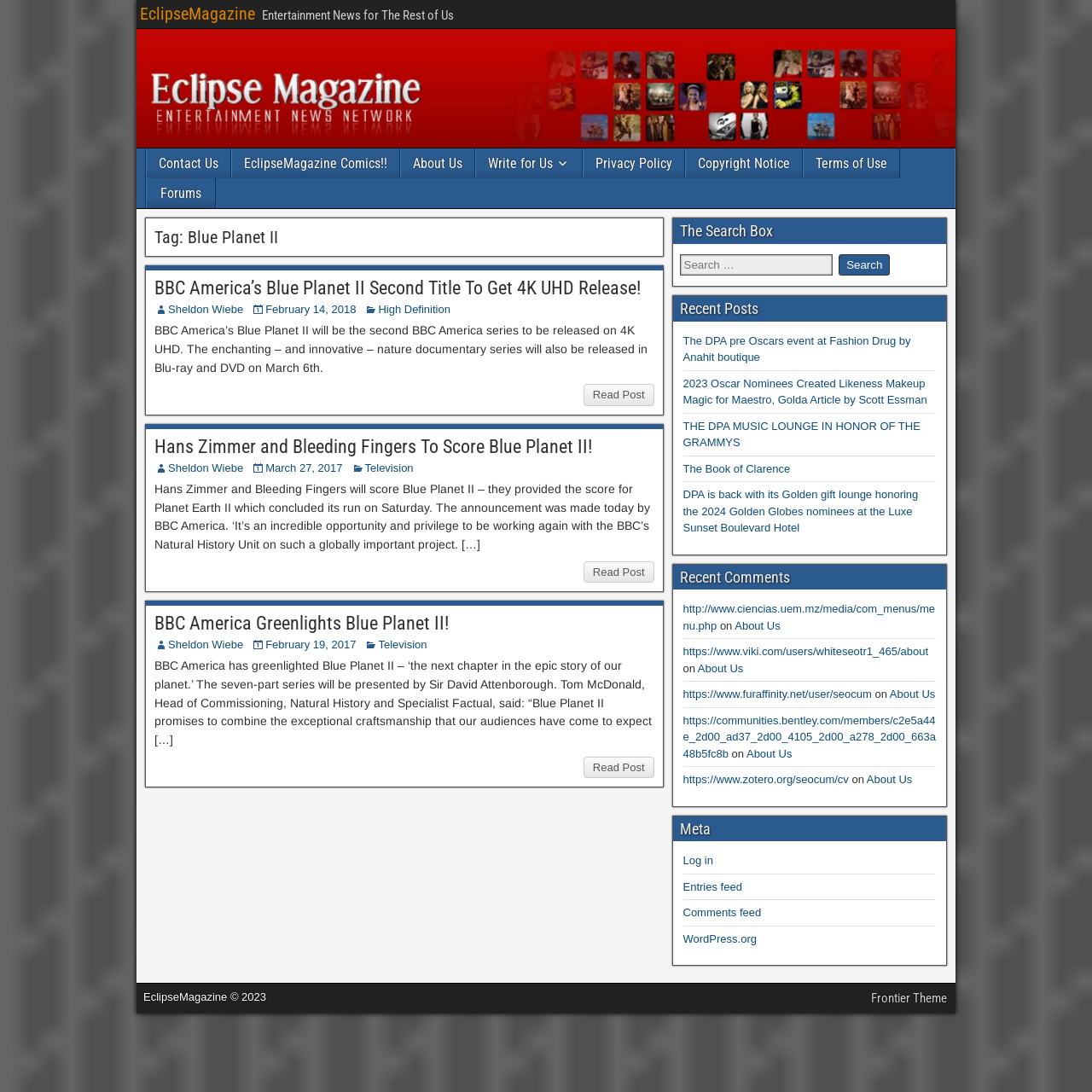What is the title of the first article?
Please provide a single word or phrase in response based on the screenshot.

BBC America’s Blue Planet II Second Title To Get 4K UHD Release!